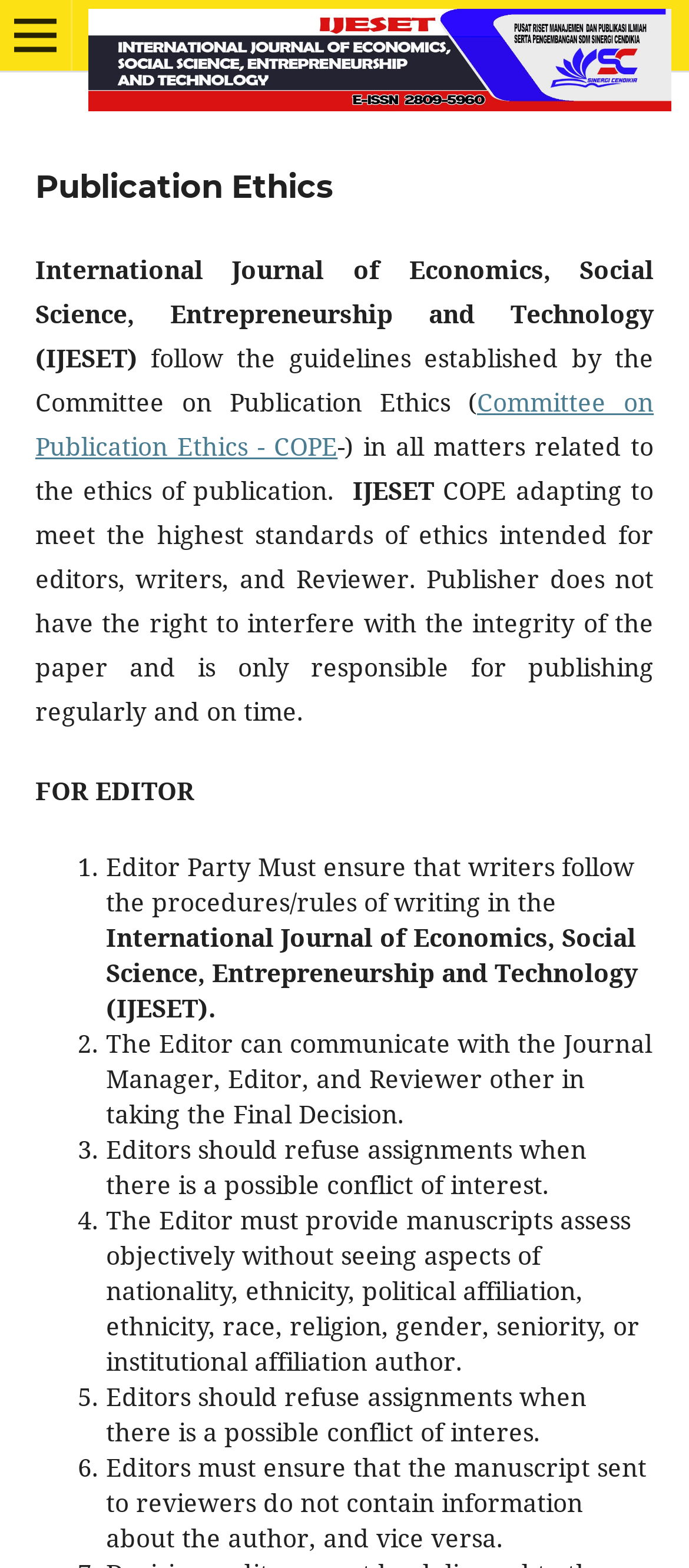Please give a one-word or short phrase response to the following question: 
What is the role of the editor?

Ensure writers follow procedures